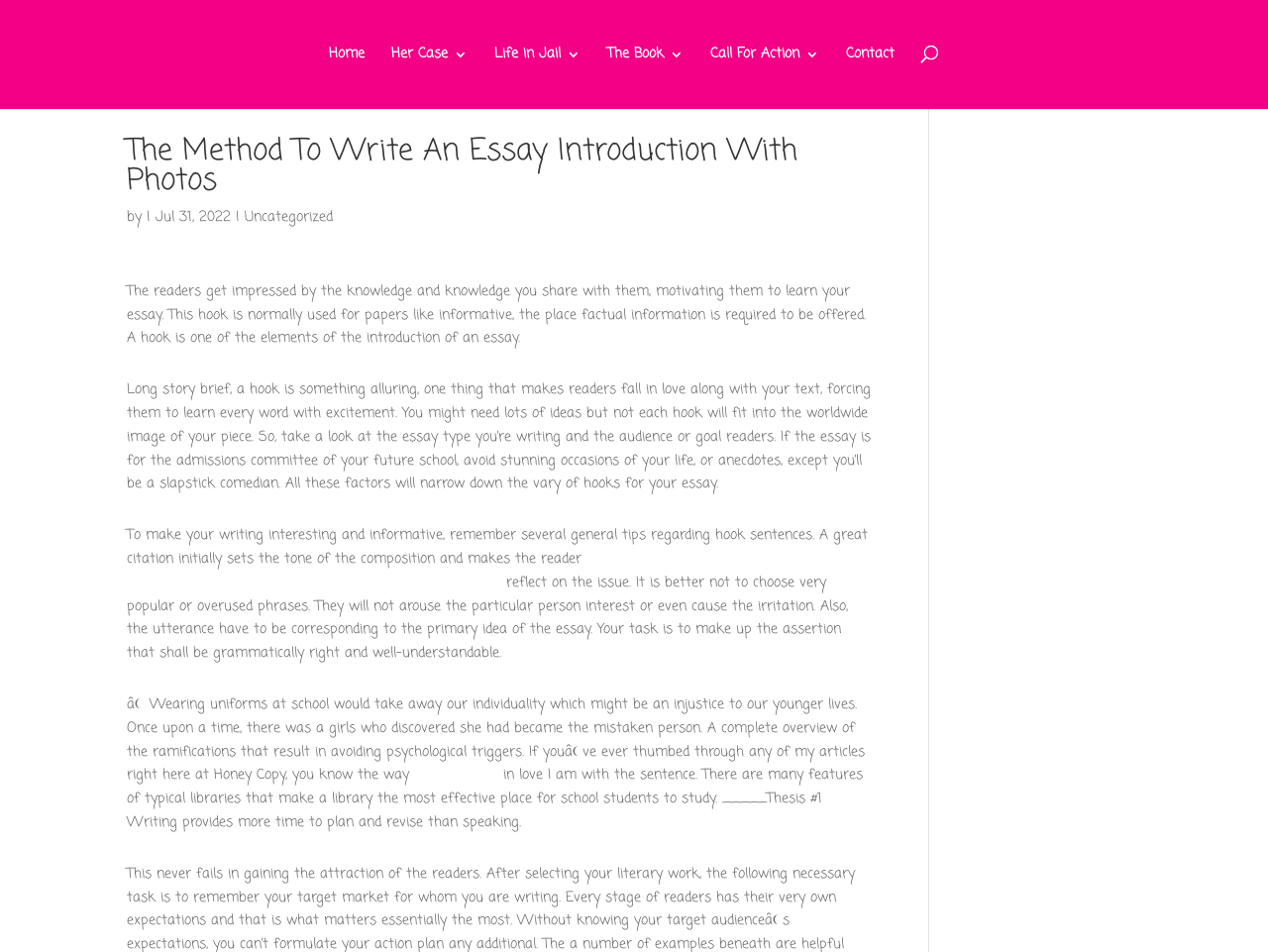What is the URL of the linked website in the last paragraph?
Answer the question with detailed information derived from the image.

I found the URL of the linked website in the last paragraph, which is 'http://asu.edu'.